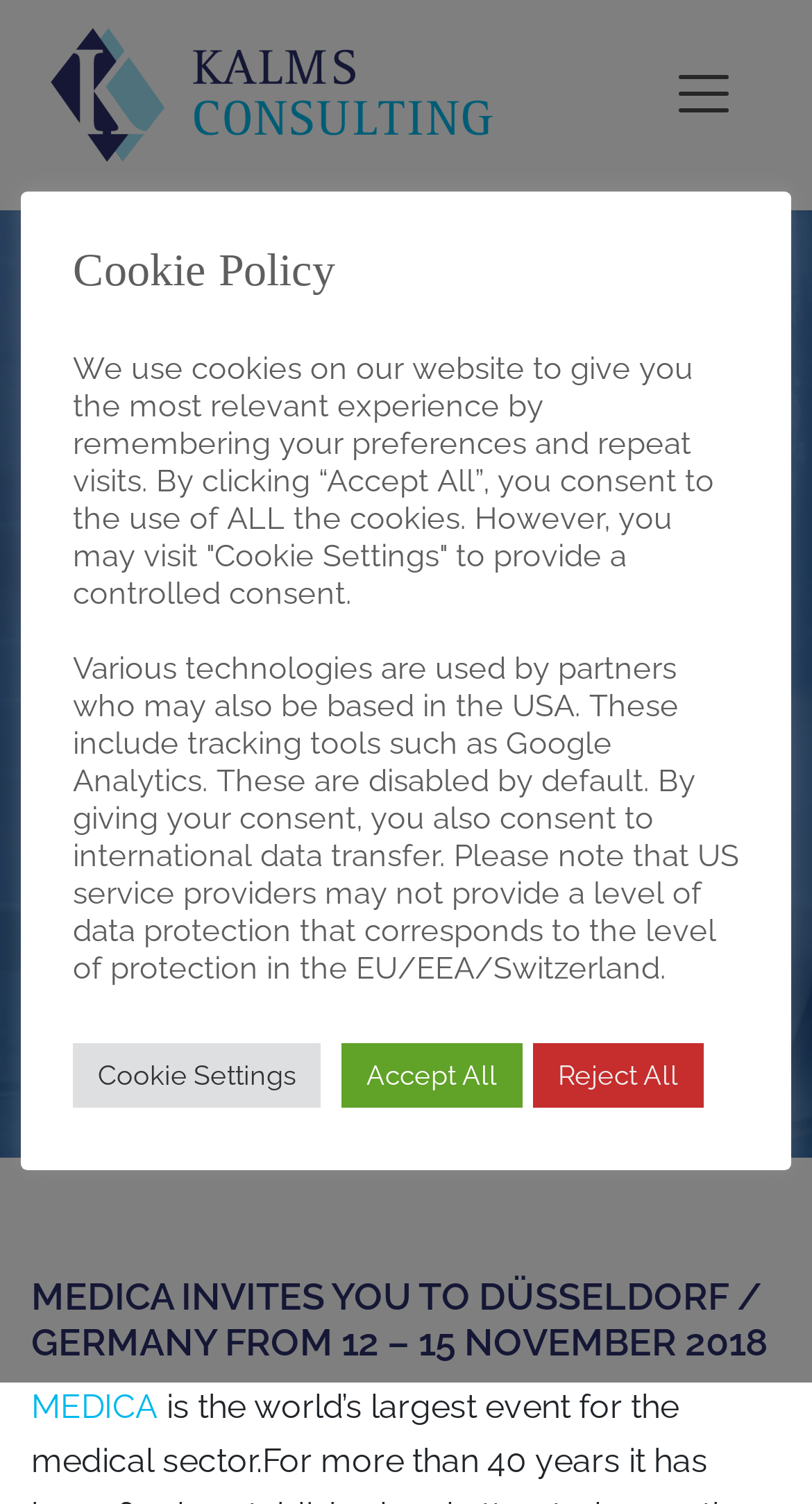Given the element description alt="Kalms Consulting", predict the bounding box coordinates for the UI element in the webpage screenshot. The format should be (top-left x, top-left y, bottom-right x, bottom-right y), and the values should be between 0 and 1.

[0.062, 0.011, 0.607, 0.115]